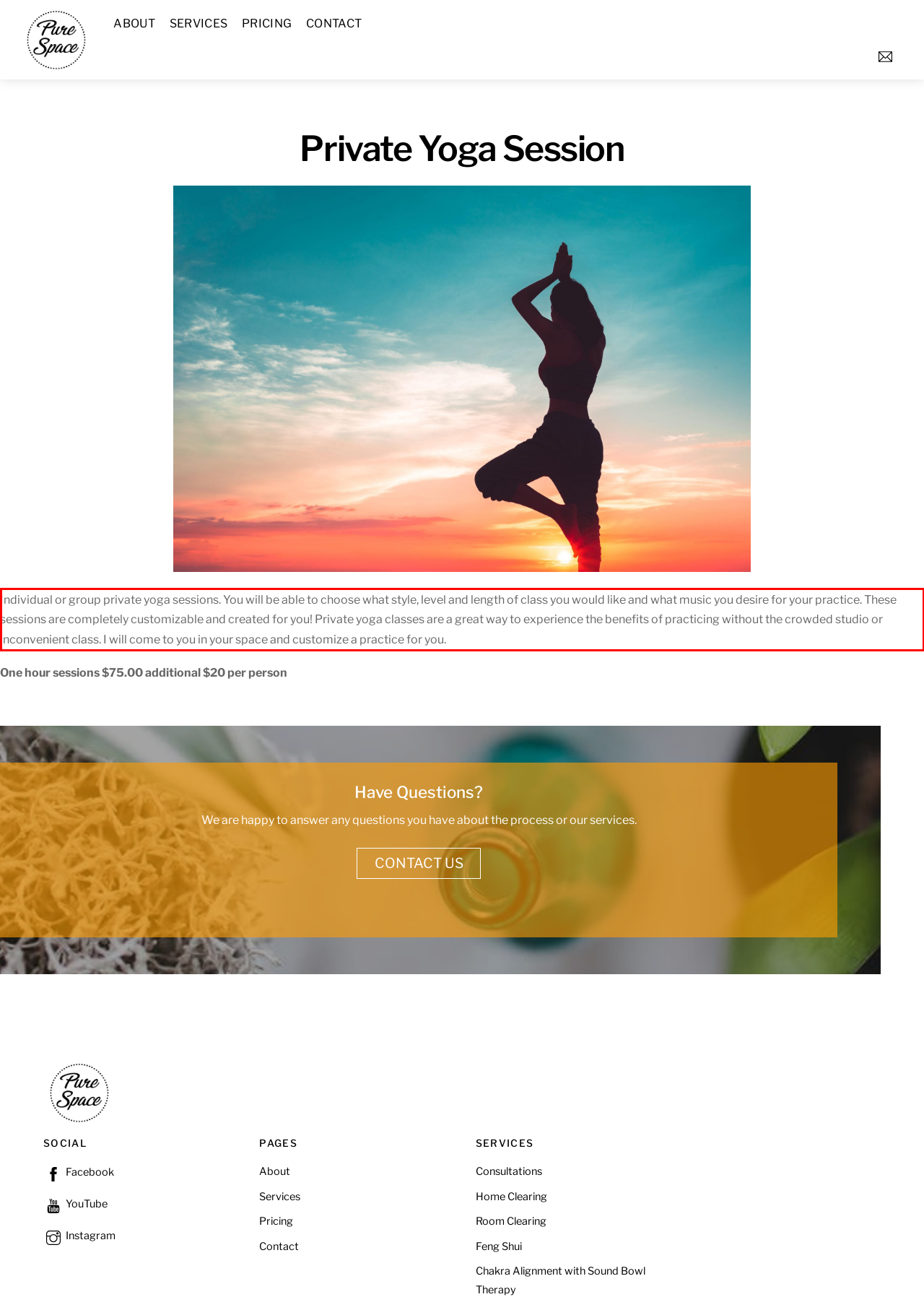Given a webpage screenshot with a red bounding box, perform OCR to read and deliver the text enclosed by the red bounding box.

Individual or group private yoga sessions. You will be able to choose what style, level and length of class you would like and what music you desire for your practice. These sessions are completely customizable and created for you! Private yoga classes are a great way to experience the benefits of practicing without the crowded studio or inconvenient class. I will come to you in your space and customize a practice for you.